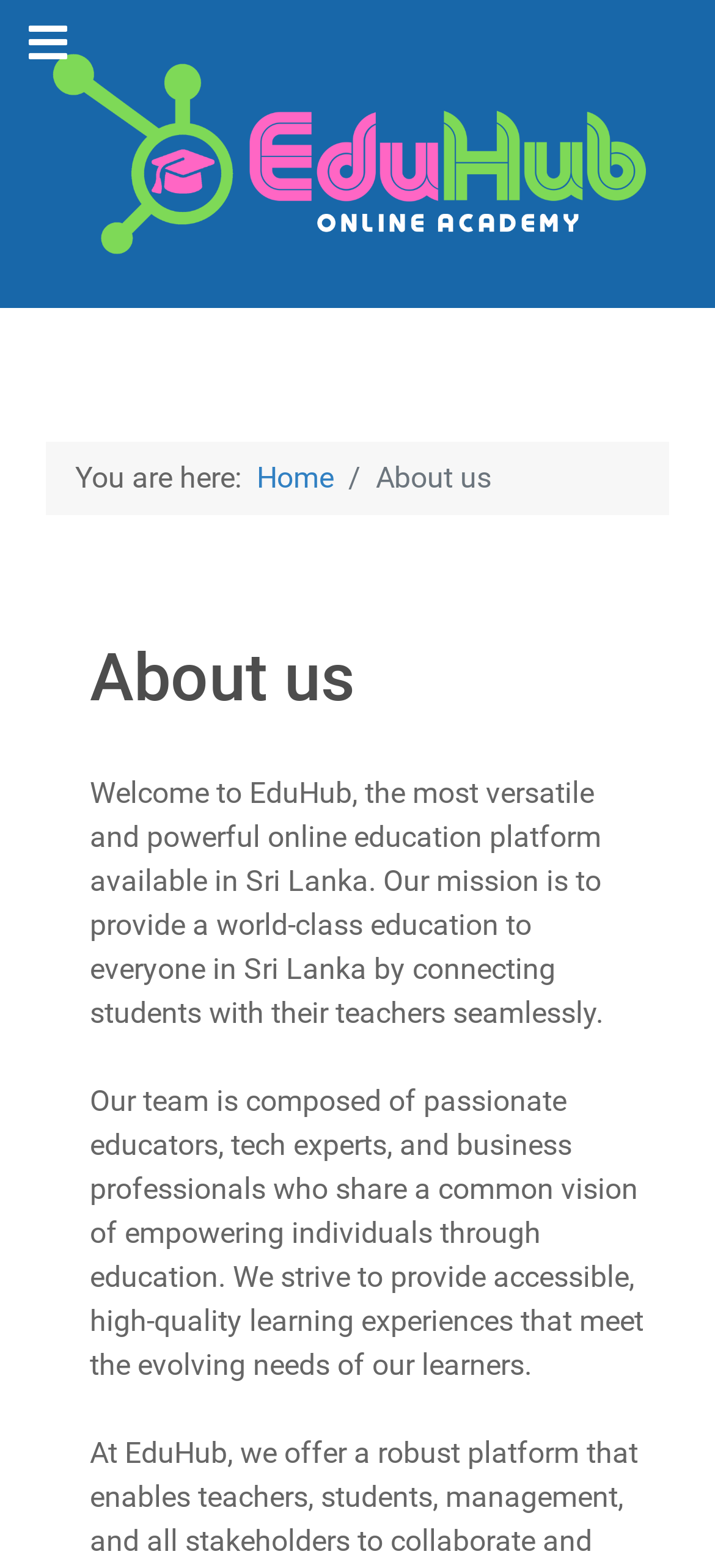Bounding box coordinates are specified in the format (top-left x, top-left y, bottom-right x, bottom-right y). All values are floating point numbers bounded between 0 and 1. Please provide the bounding box coordinate of the region this sentence describes: Home

[0.359, 0.293, 0.467, 0.315]